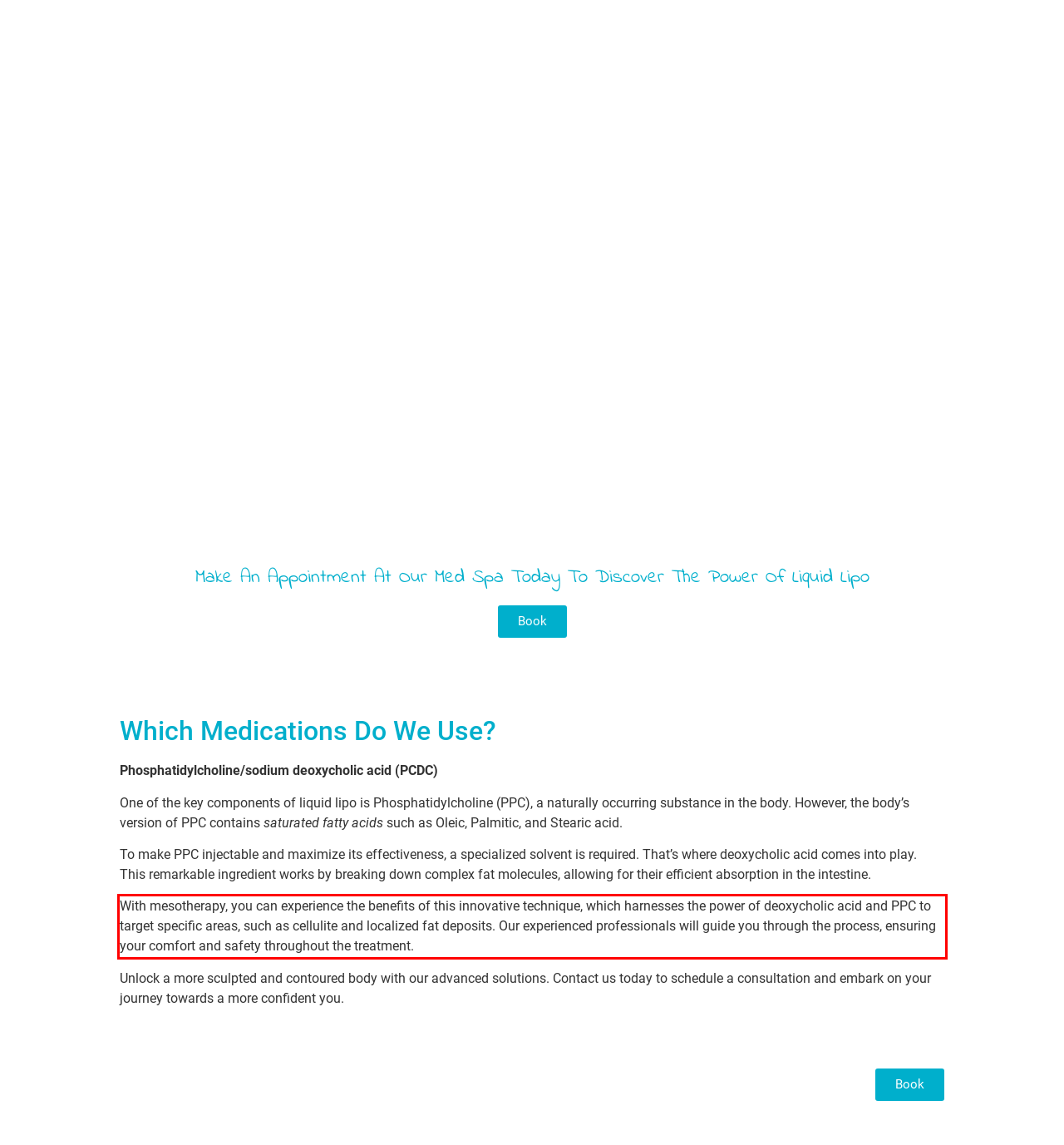Please analyze the screenshot of a webpage and extract the text content within the red bounding box using OCR.

With mesotherapy, you can experience the benefits of this innovative technique, which harnesses the power of deoxycholic acid and PPC to target specific areas, such as cellulite and localized fat deposits. Our experienced professionals will guide you through the process, ensuring your comfort and safety throughout the treatment.